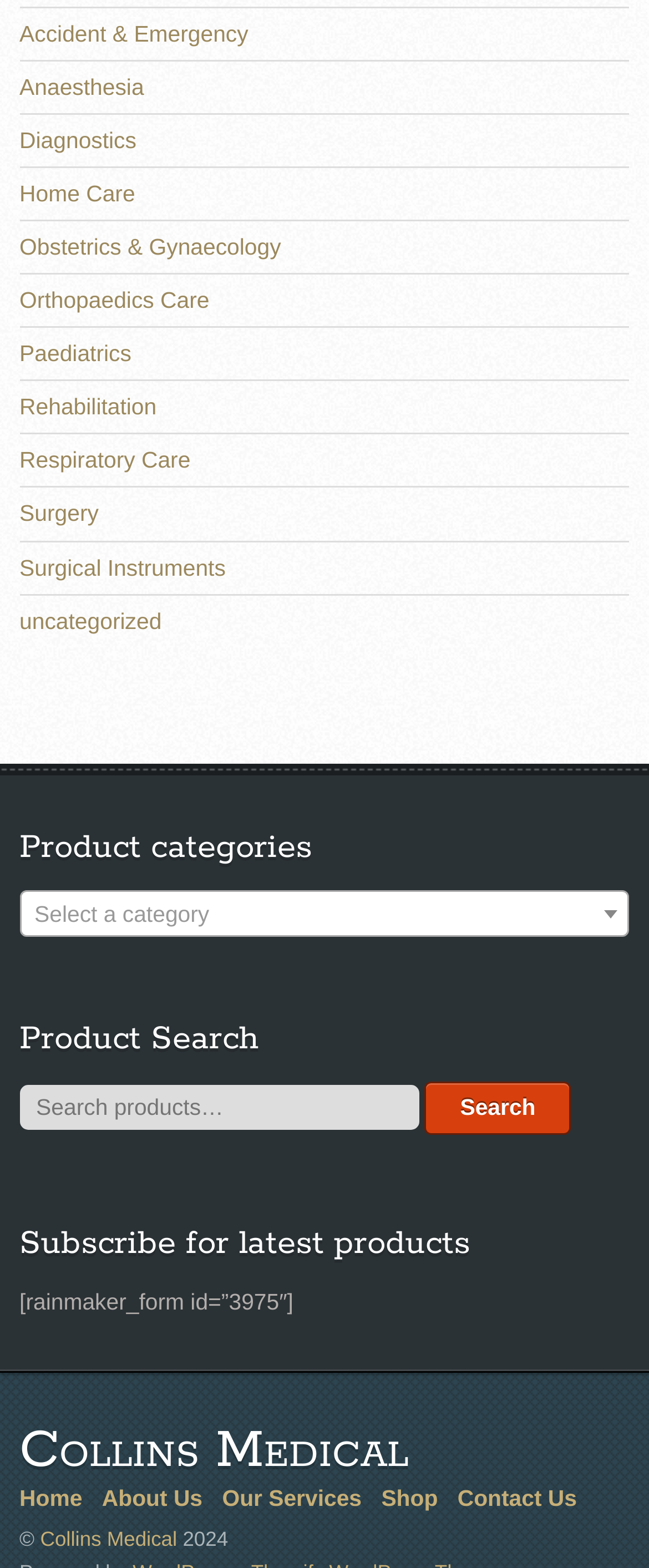What is the name of the company? Observe the screenshot and provide a one-word or short phrase answer.

Collins Medical